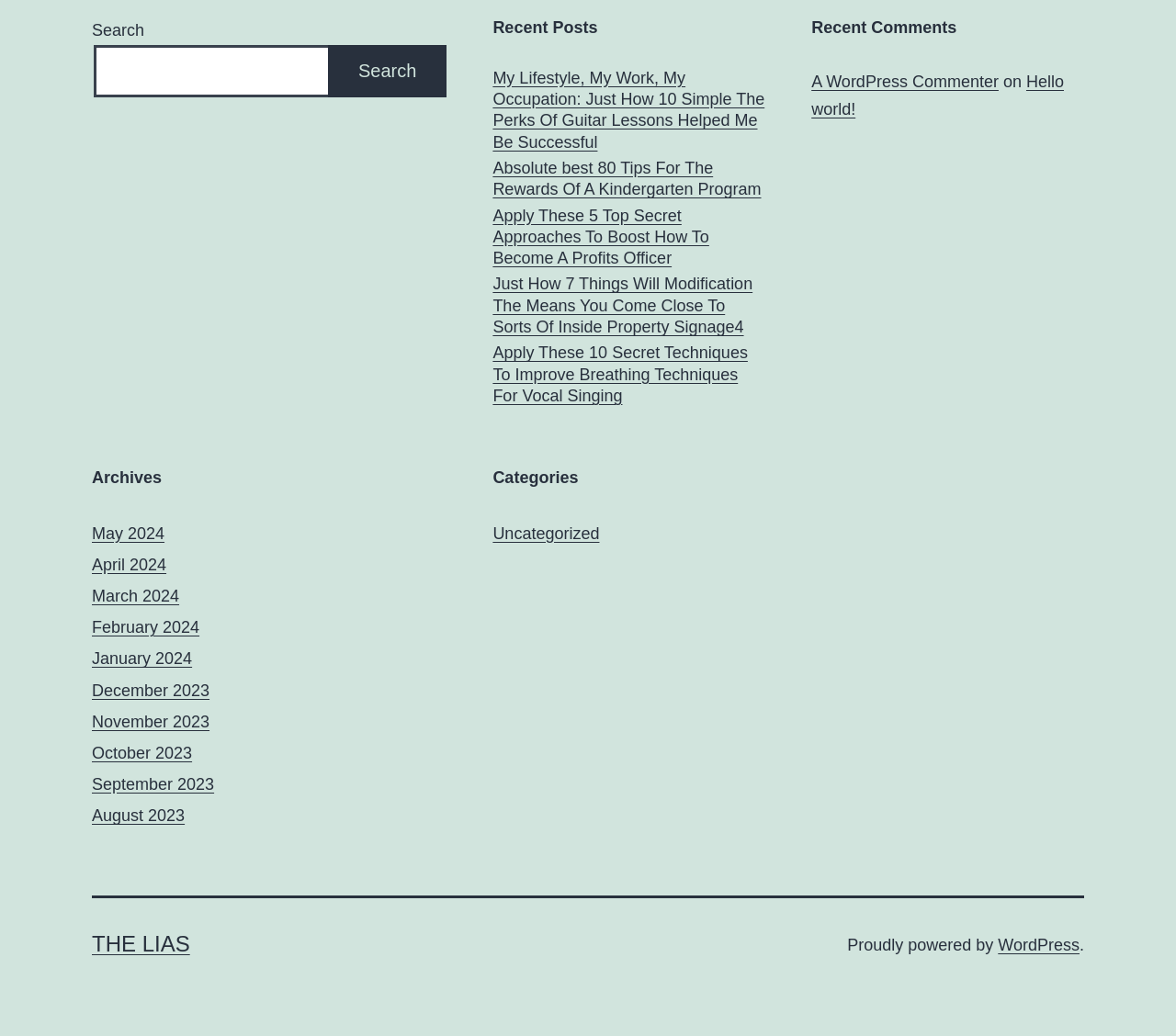Please find the bounding box coordinates of the element that must be clicked to perform the given instruction: "Search for something". The coordinates should be four float numbers from 0 to 1, i.e., [left, top, right, bottom].

[0.078, 0.043, 0.281, 0.094]